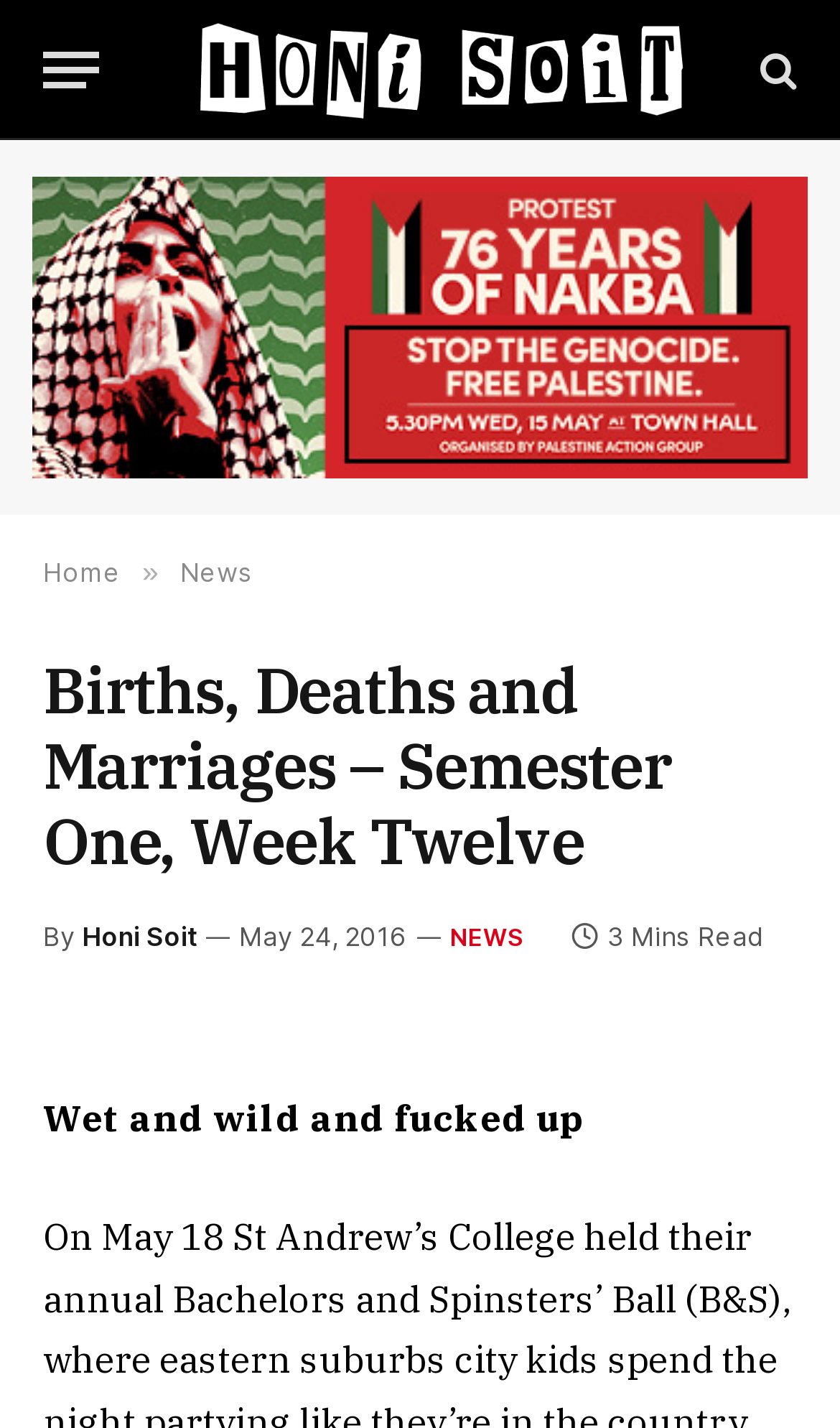What is the date of the article?
Based on the visual information, provide a detailed and comprehensive answer.

The date of the article is mentioned below the author's name, where it says 'May 24, 2016'.